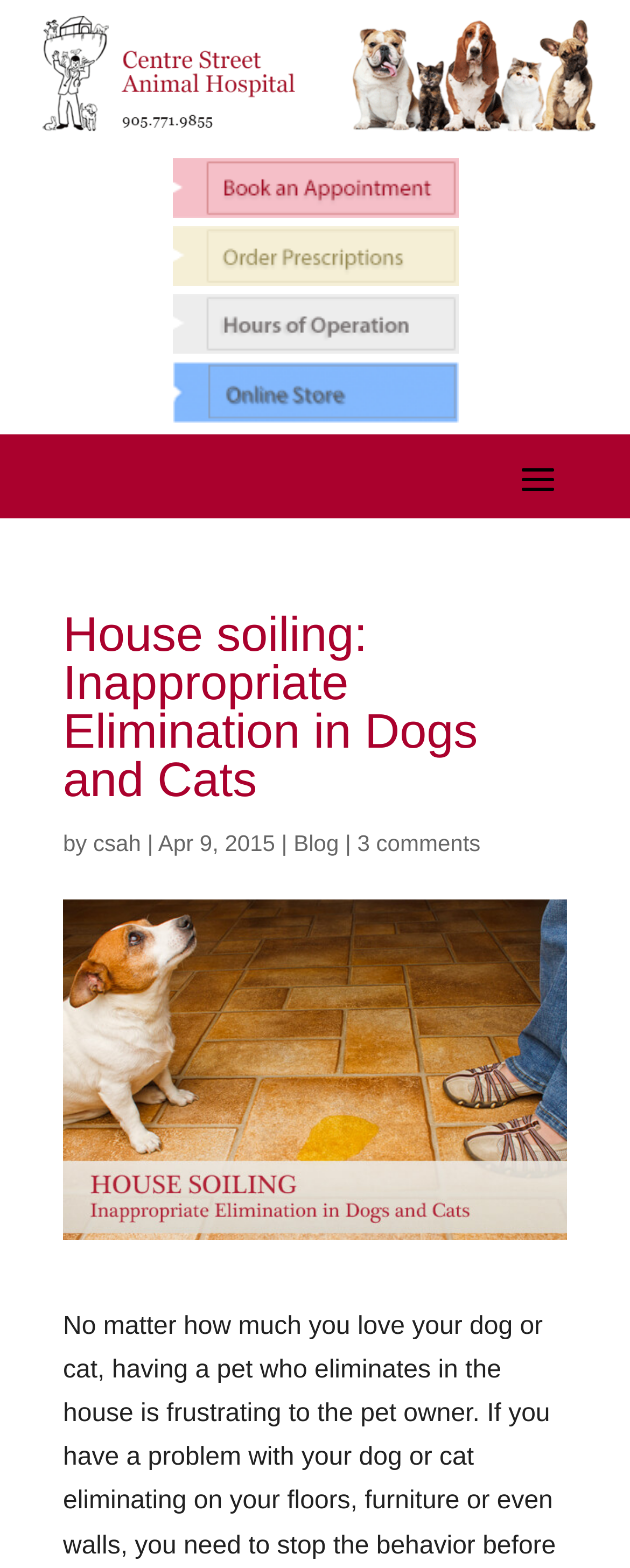Examine the screenshot and answer the question in as much detail as possible: Who is the author of the article?

The author of the article is mentioned as 'csah' which is a link element present below the heading, along with the date of publication 'Apr 9, 2015'.